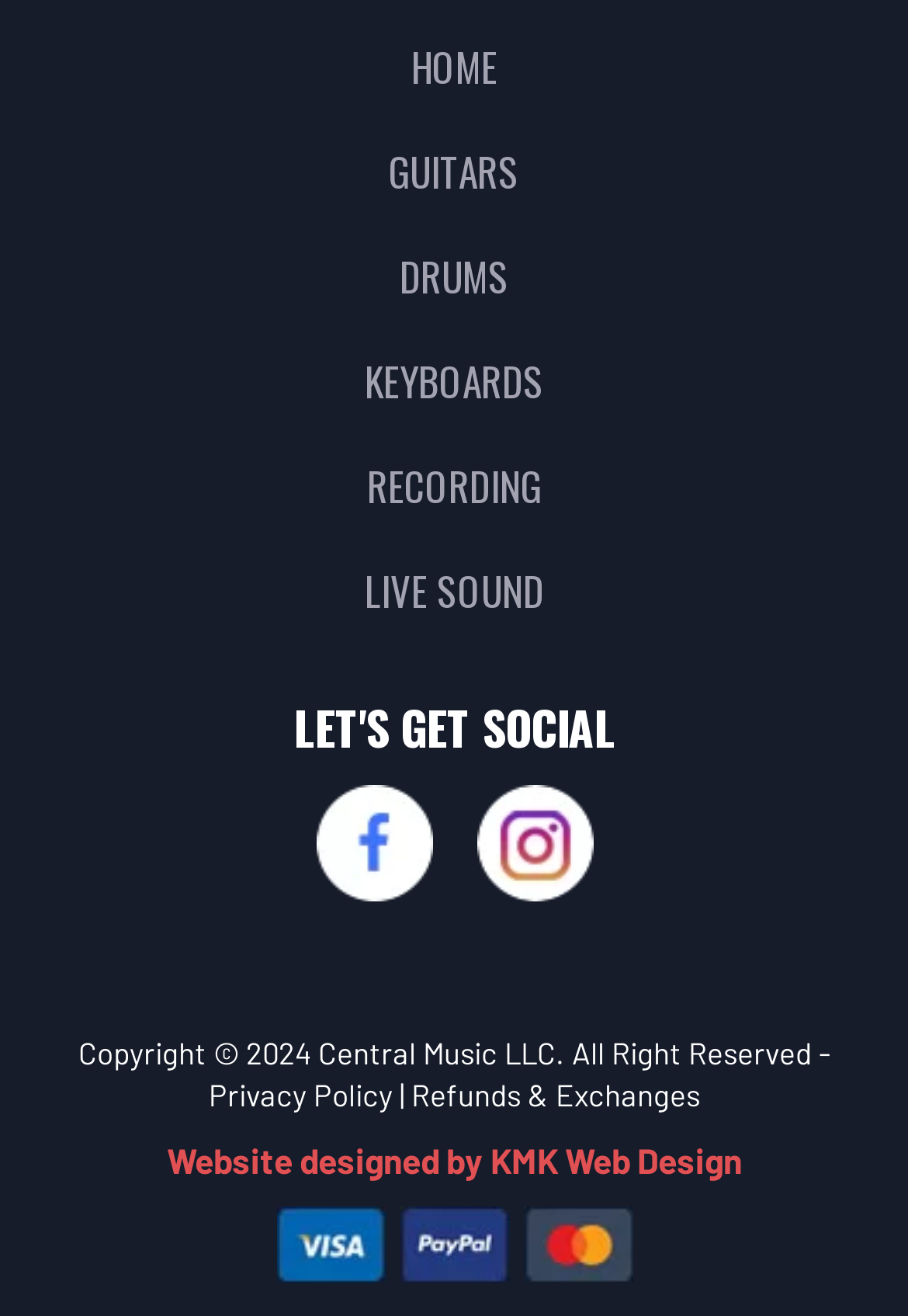What is the name of the company that designed this website?
Please respond to the question with a detailed and informative answer.

The website has a link at the bottom that says 'Website designed by KMK Web Design', which indicates that KMK Web Design is the company that designed this website.